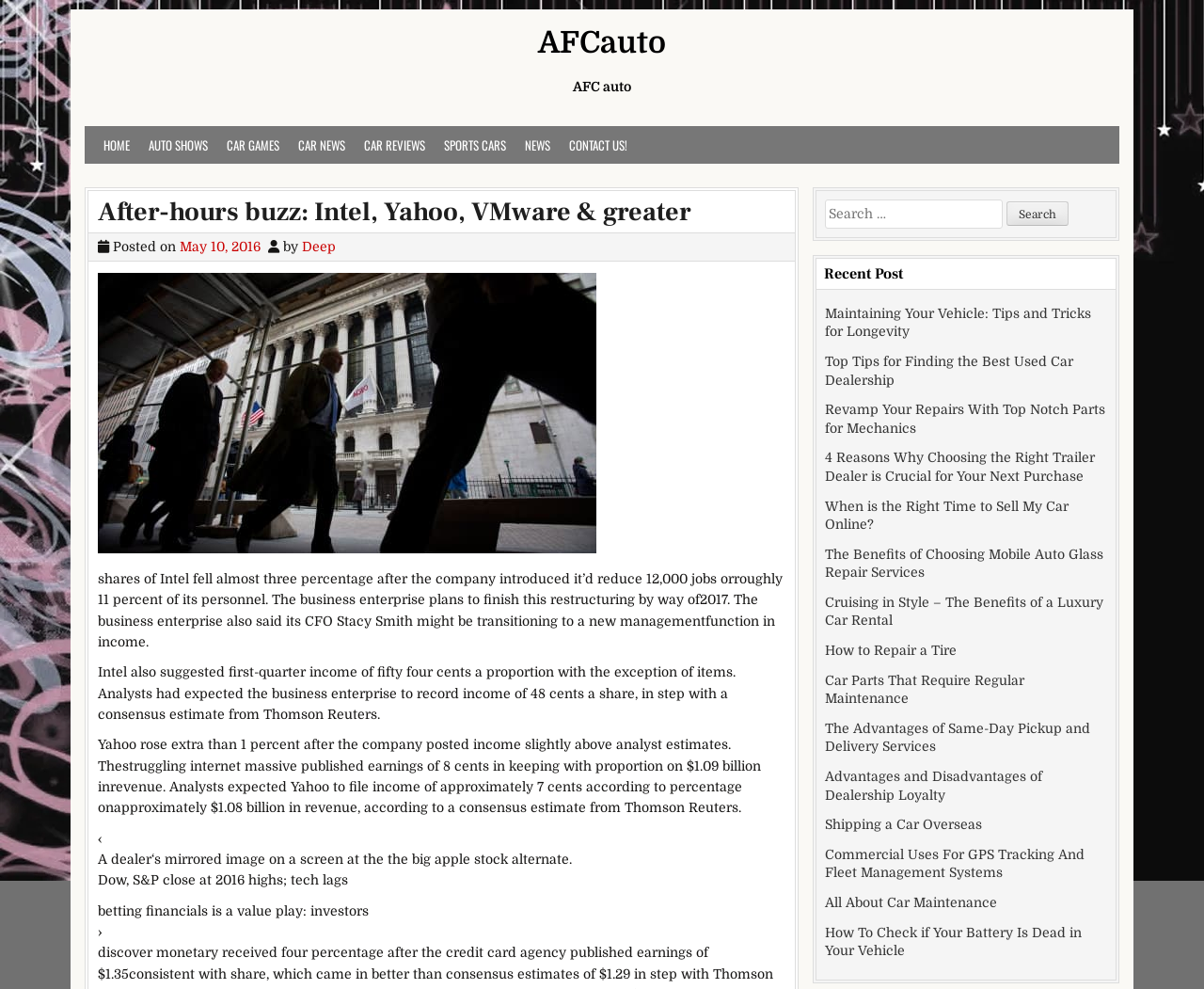What is the percentage of Intel's personnel that will be reduced?
Give a single word or phrase as your answer by examining the image.

11 percent